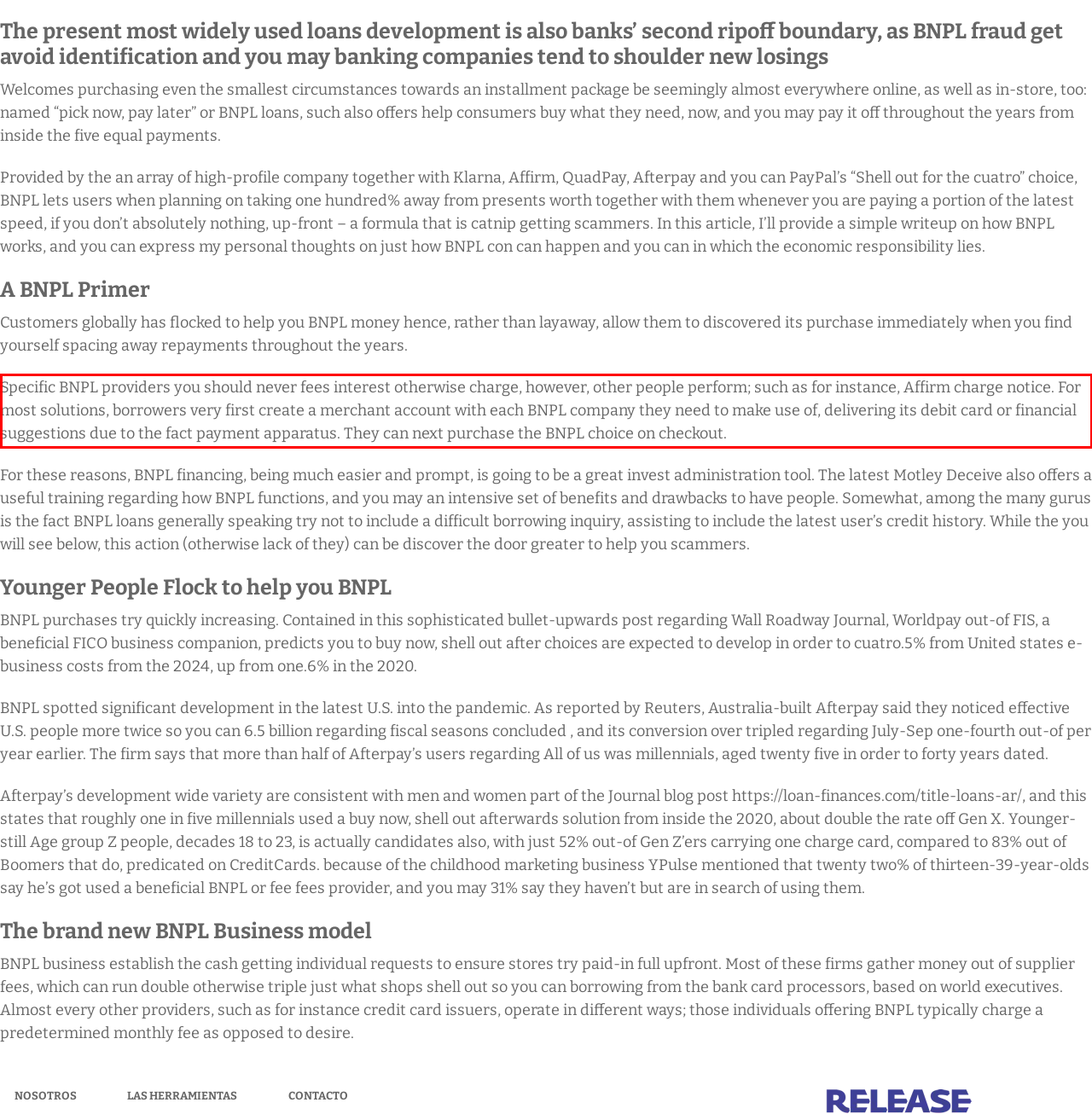The screenshot you have been given contains a UI element surrounded by a red rectangle. Use OCR to read and extract the text inside this red rectangle.

Specific BNPL providers you should never fees interest otherwise charge, however, other people perform; such as for instance, Affirm charge notice. For most solutions, borrowers very first create a merchant account with each BNPL company they need to make use of, delivering its debit card or financial suggestions due to the fact payment apparatus. They can next purchase the BNPL choice on checkout.